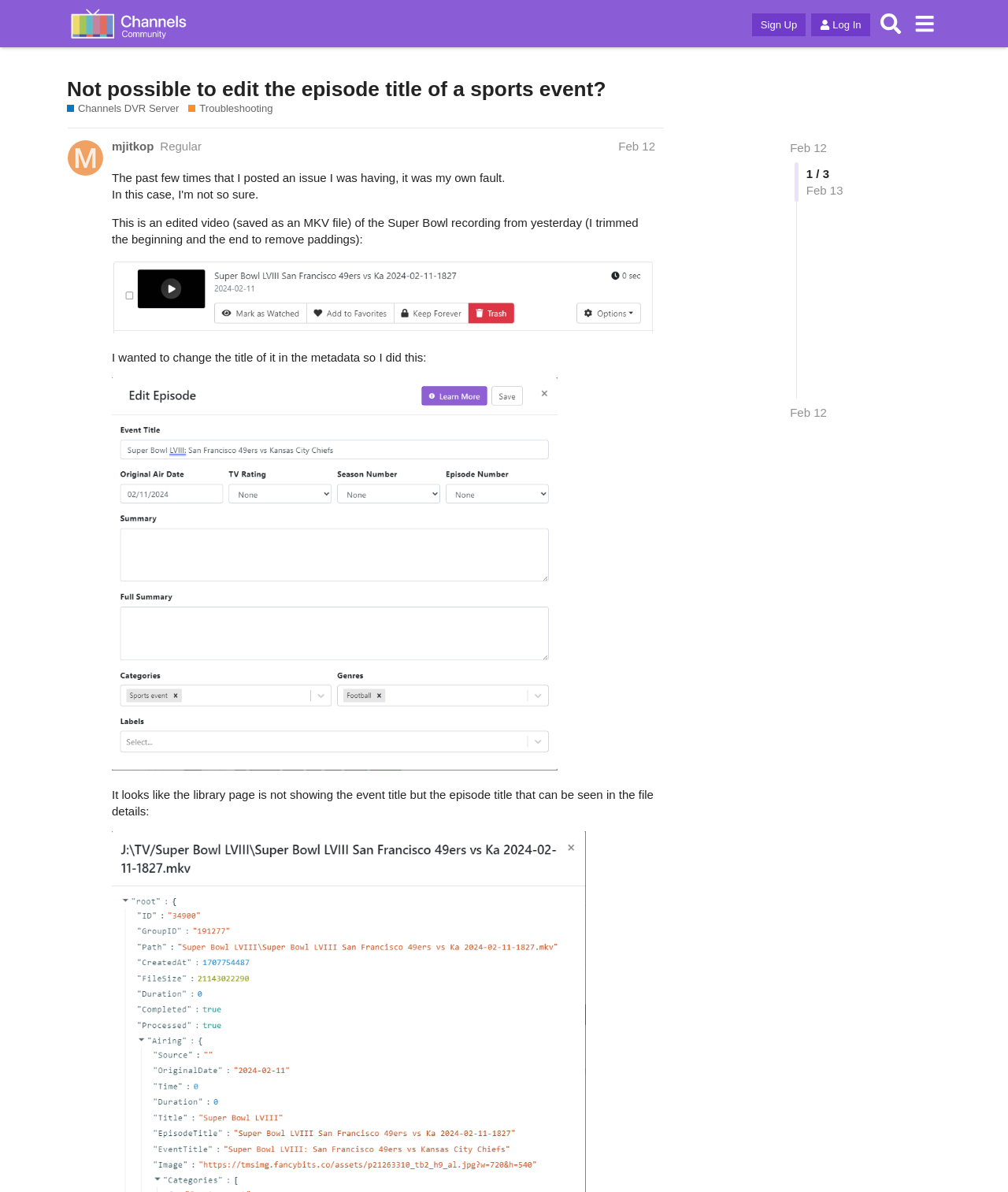Specify the bounding box coordinates for the region that must be clicked to perform the given instruction: "View the 'Channels DVR Server' page".

[0.066, 0.085, 0.178, 0.097]